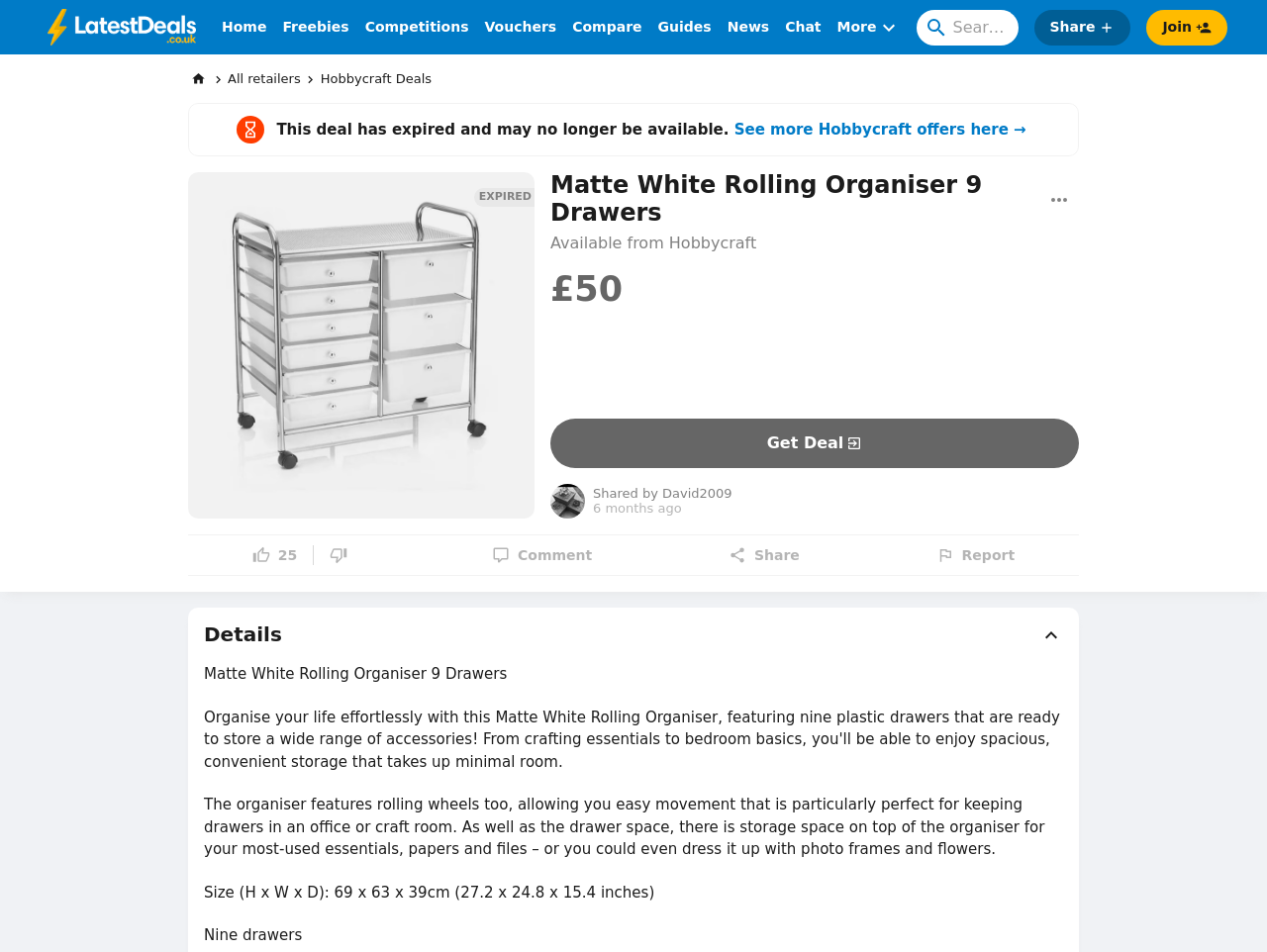Answer the question below in one word or phrase:
What is the purpose of the storage space on top of the organiser?

For papers and files